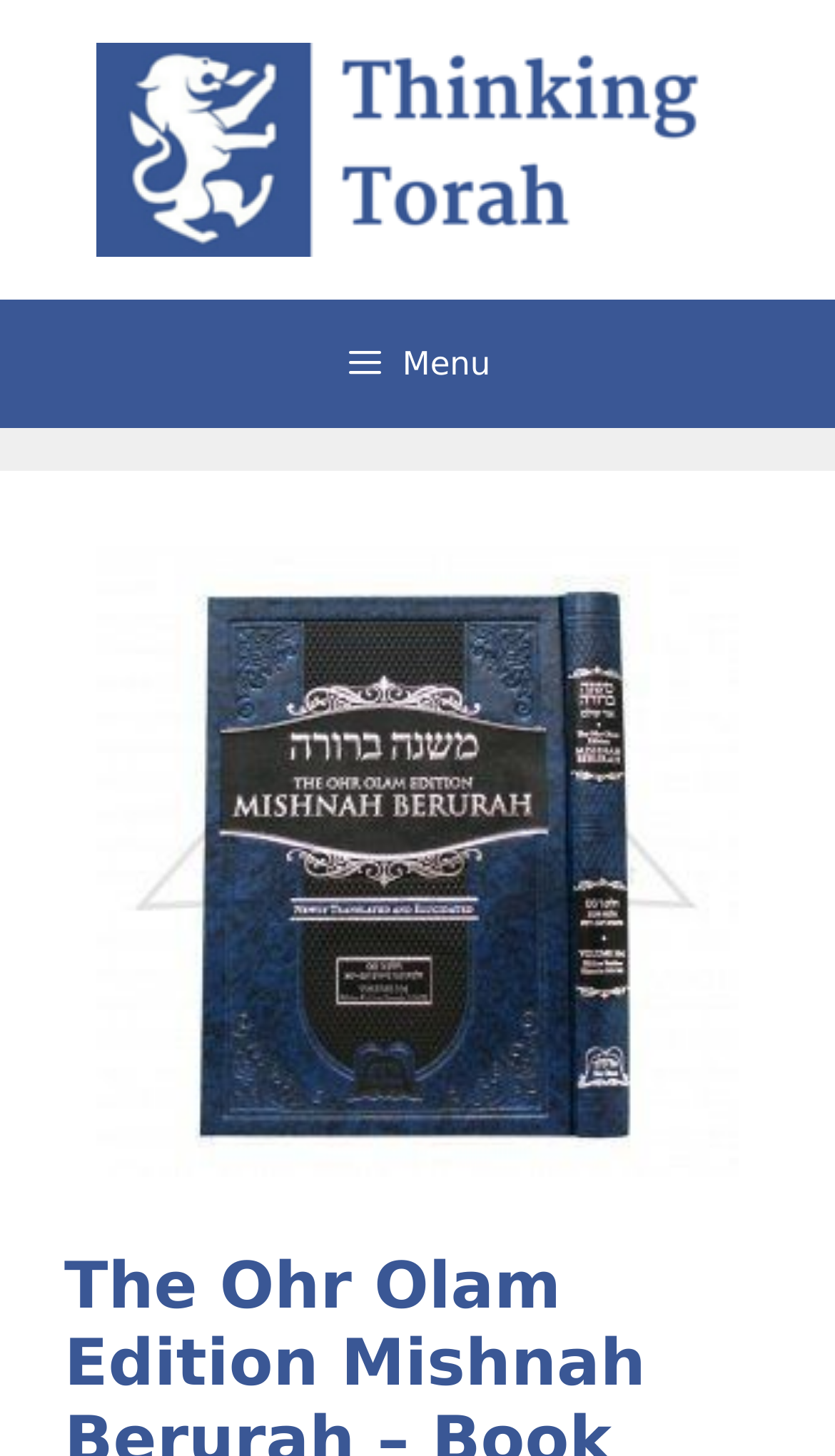Extract the bounding box coordinates for the UI element described by the text: "alt="Thinking Torah"". The coordinates should be in the form of [left, top, right, bottom] with values between 0 and 1.

[0.115, 0.088, 0.885, 0.117]